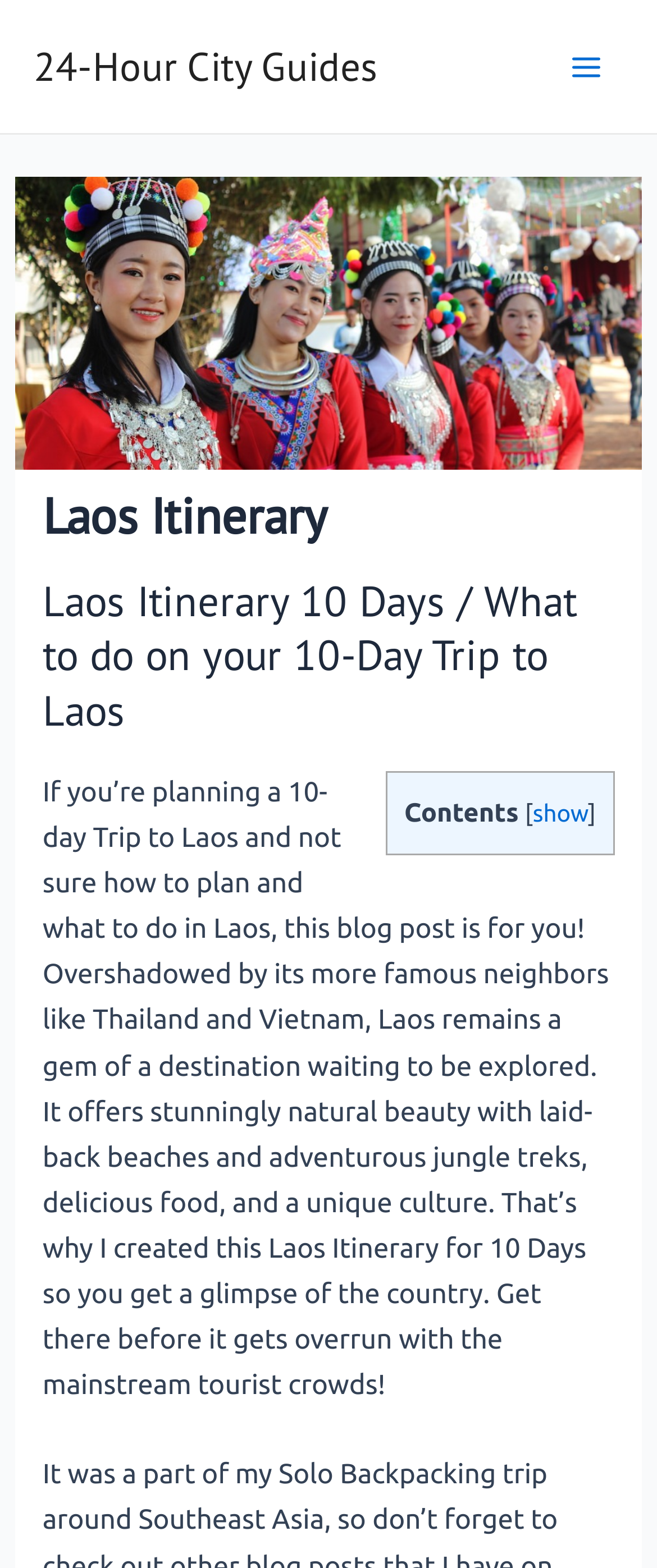Provide the bounding box coordinates for the specified HTML element described in this description: "show". The coordinates should be four float numbers ranging from 0 to 1, in the format [left, top, right, bottom].

[0.811, 0.51, 0.895, 0.527]